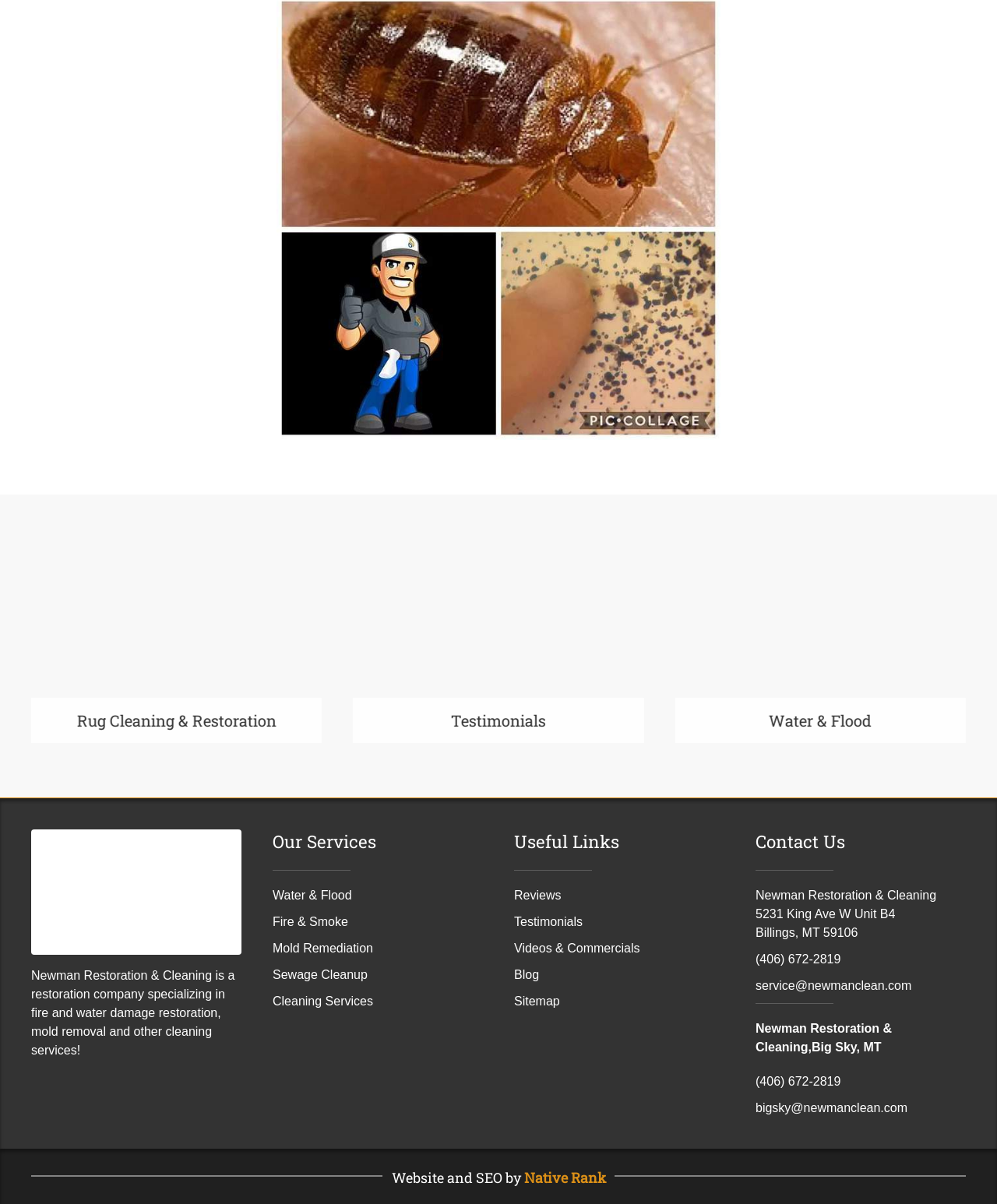Find the bounding box coordinates for the HTML element described as: "Water & Flood". The coordinates should consist of four float values between 0 and 1, i.e., [left, top, right, bottom].

[0.273, 0.738, 0.353, 0.749]